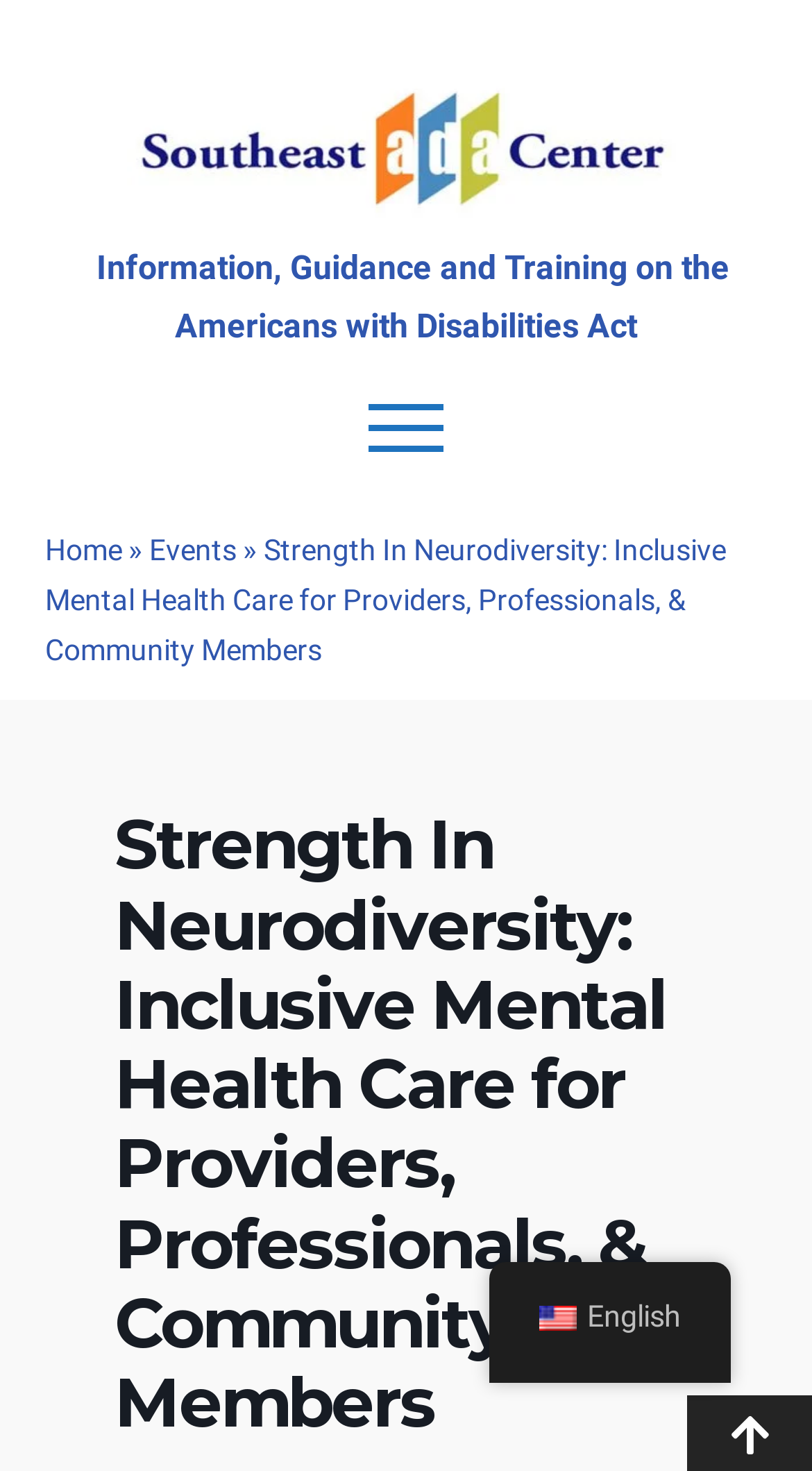How many dropdown menus are there?
Give a single word or phrase answer based on the content of the image.

5